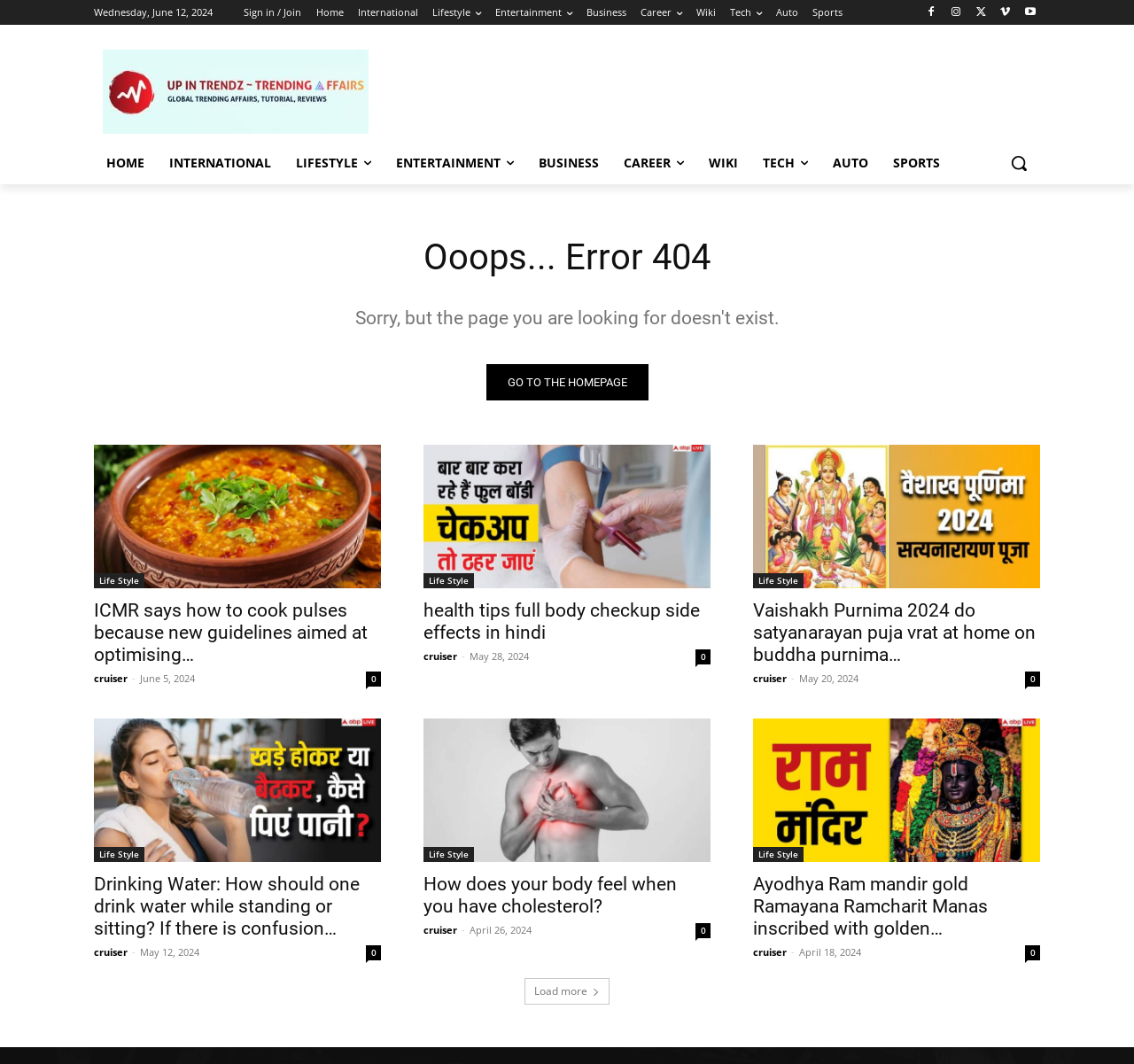Provide the bounding box coordinates of the HTML element described by the text: "cruiser".

[0.373, 0.61, 0.403, 0.623]